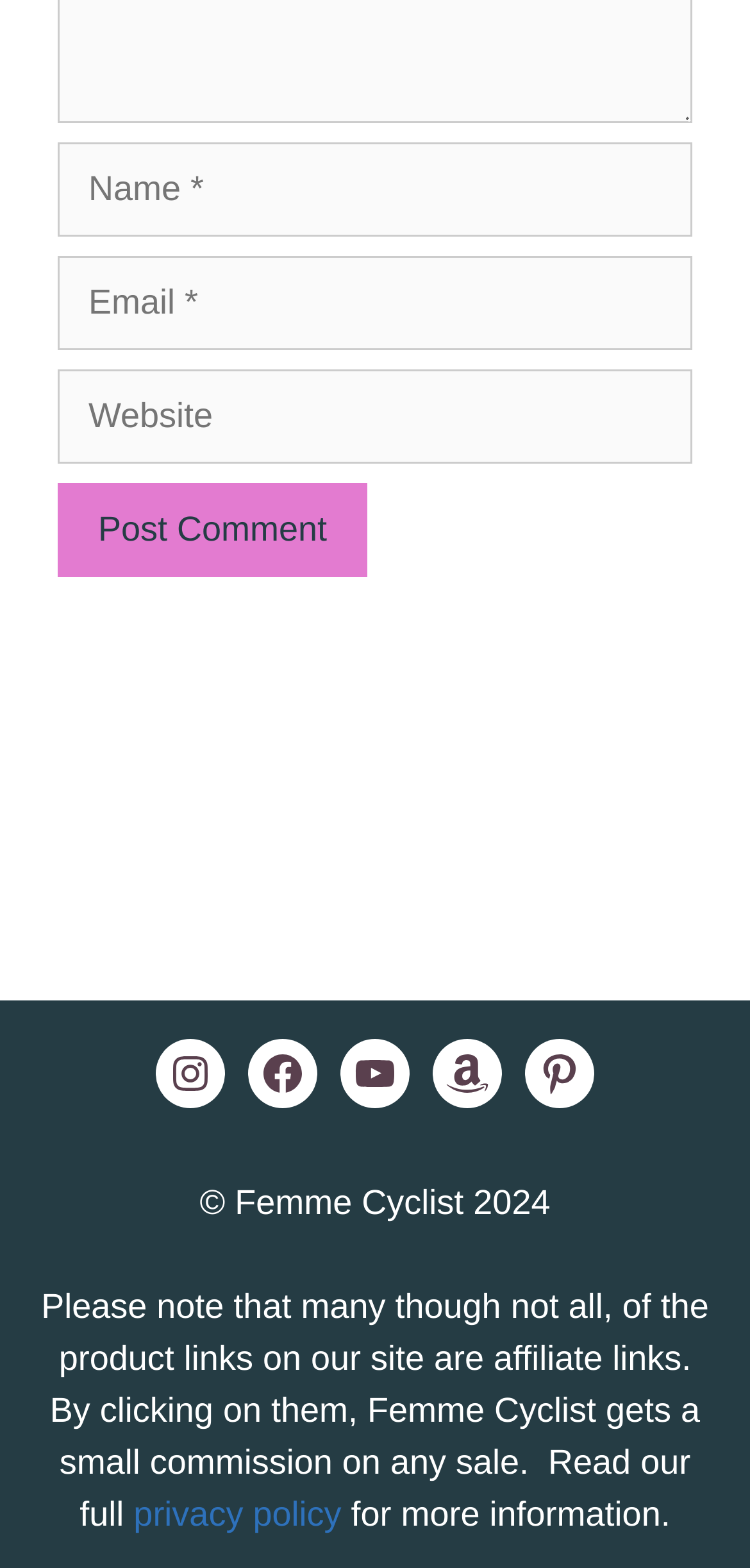Please find the bounding box coordinates of the element that you should click to achieve the following instruction: "Check out the latest post". The coordinates should be presented as four float numbers between 0 and 1: [left, top, right, bottom].

None